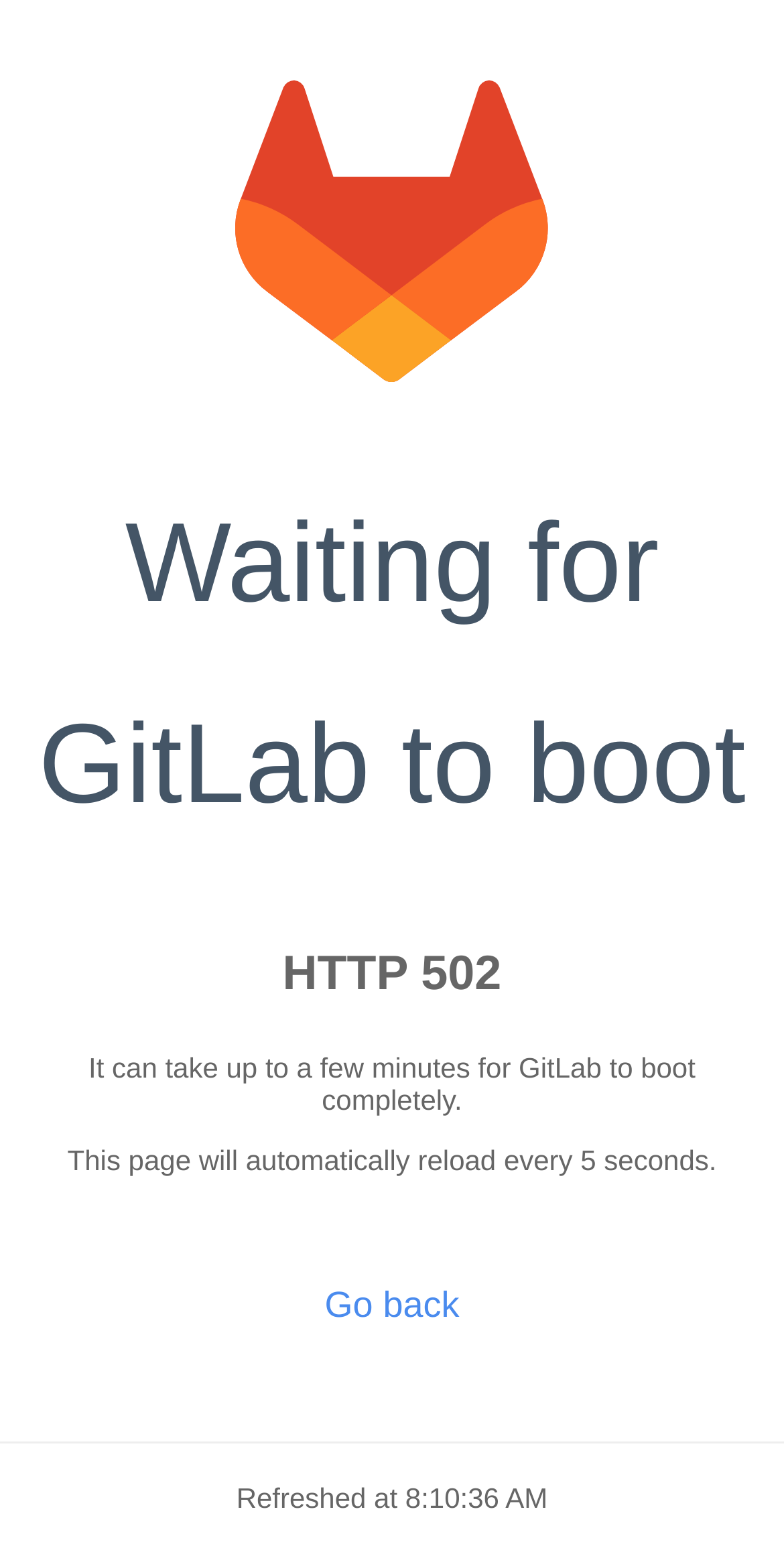What is the name of the platform being waited for?
Please answer the question with a single word or phrase, referencing the image.

GitLab